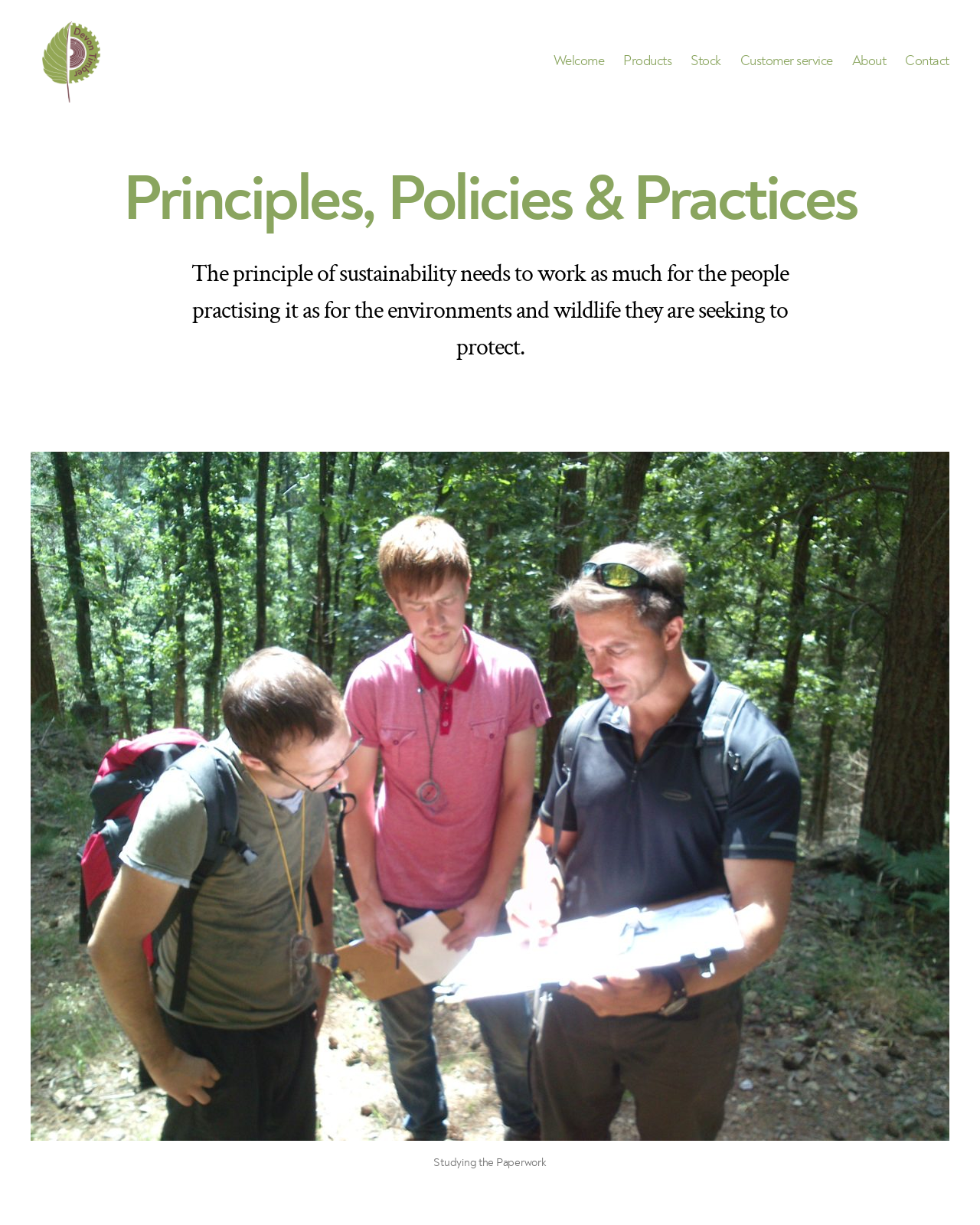What is the main topic of the webpage?
Please provide a full and detailed response to the question.

The heading 'Principles, Policies & Practices' and the text 'The principle of sustainability needs to work as much for the people practising it as for the environments and wildlife they are seeking to protect.' suggest that the main topic of the webpage is related to sustainability.